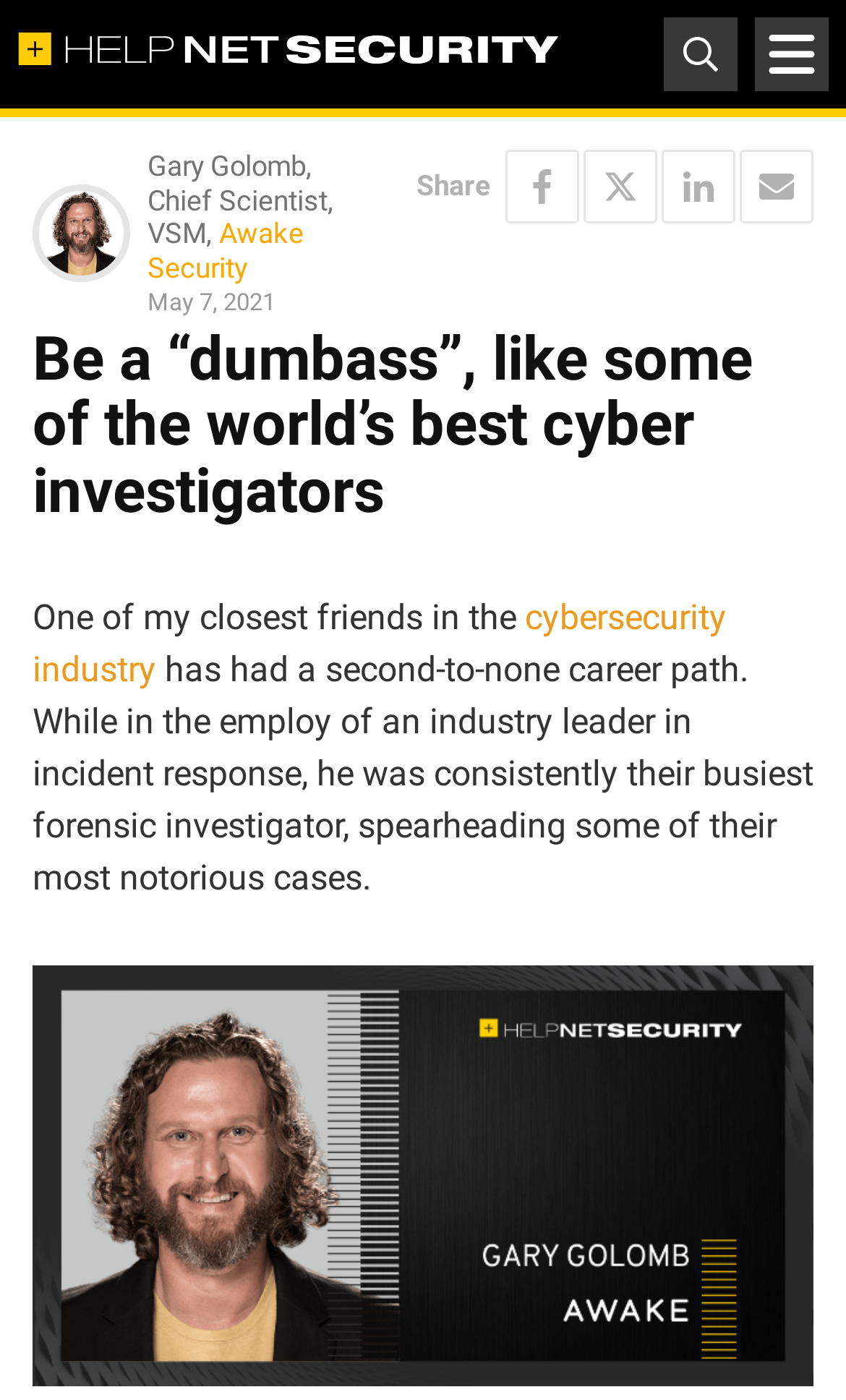Using the description: "aria-label="Toggle navigation"", determine the UI element's bounding box coordinates. Ensure the coordinates are in the format of four float numbers between 0 and 1, i.e., [left, top, right, bottom].

[0.892, 0.012, 0.979, 0.065]